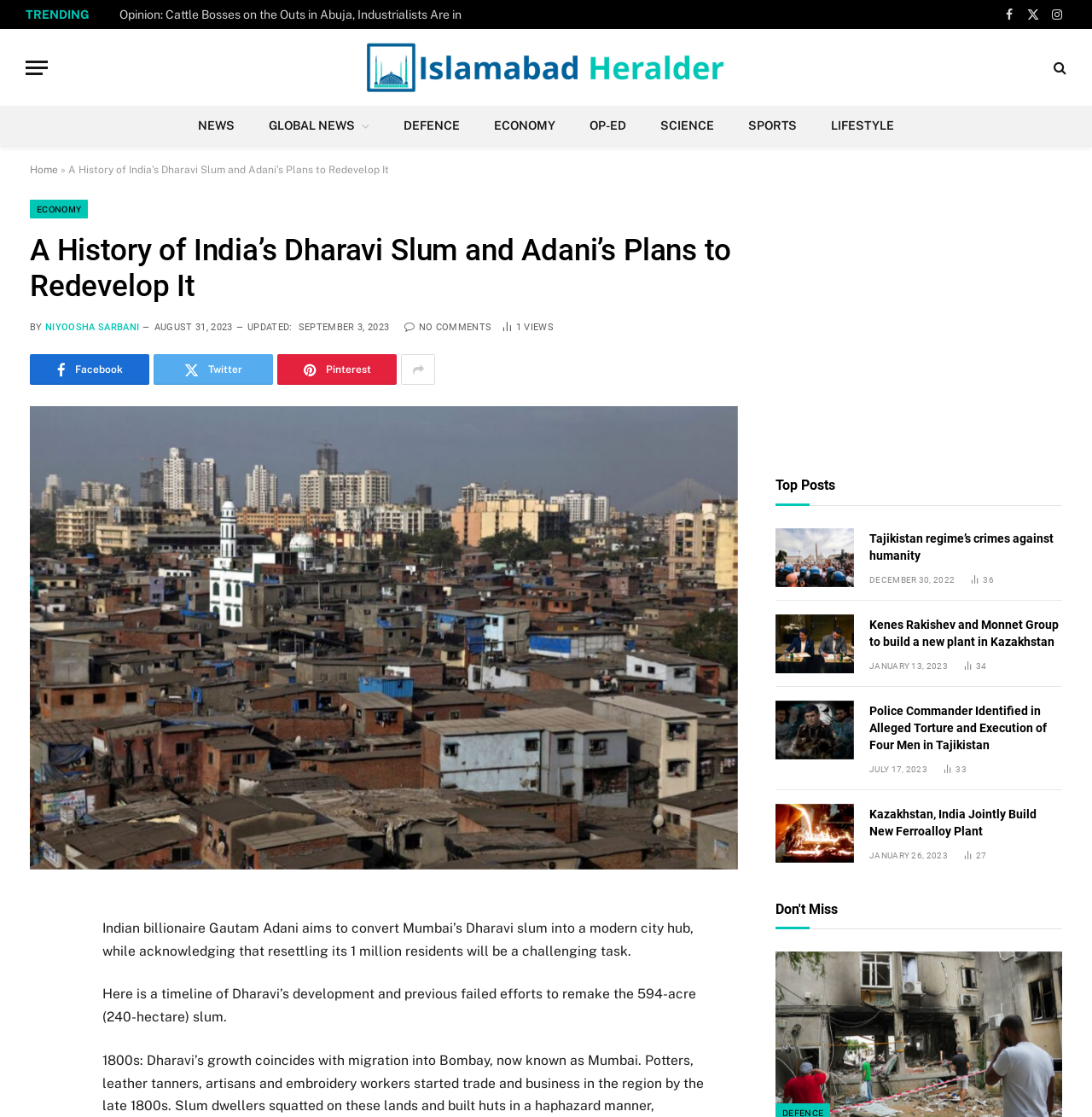Your task is to find and give the main heading text of the webpage.

A History of India’s Dharavi Slum and Adani’s Plans to Redevelop It